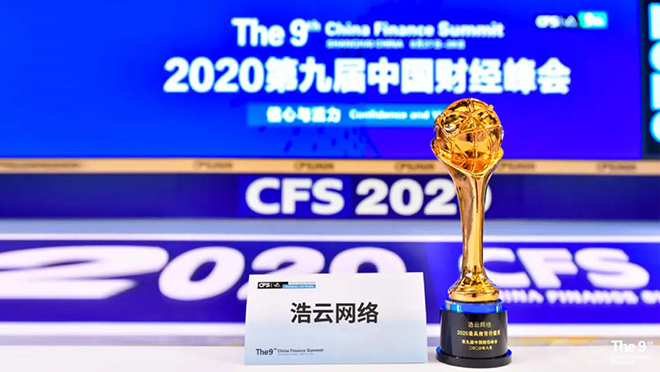Generate a detailed caption that describes the image.

The image showcases a prominent award displayed at the 9th China Finance Summit, held in 2020. The award, resembling a golden trophy topped with a globe, represents excellence in the finance sector. In the foreground, there's a nameplate inscribed with "浩云网络," translating to "Haoyun Network," indicating the organization associated with this recognition. Behind the award, a vibrant blue backdrop features the event's title: "The 9th China Finance Summit" and the Chinese characters for "2020第九届中国财金峰会," signifying the summit's theme of "Confidence and Vitality." This event highlights the competitive landscape and the collaborative spirit within the finance industry, aiming to empower the future of data and infrastructure.